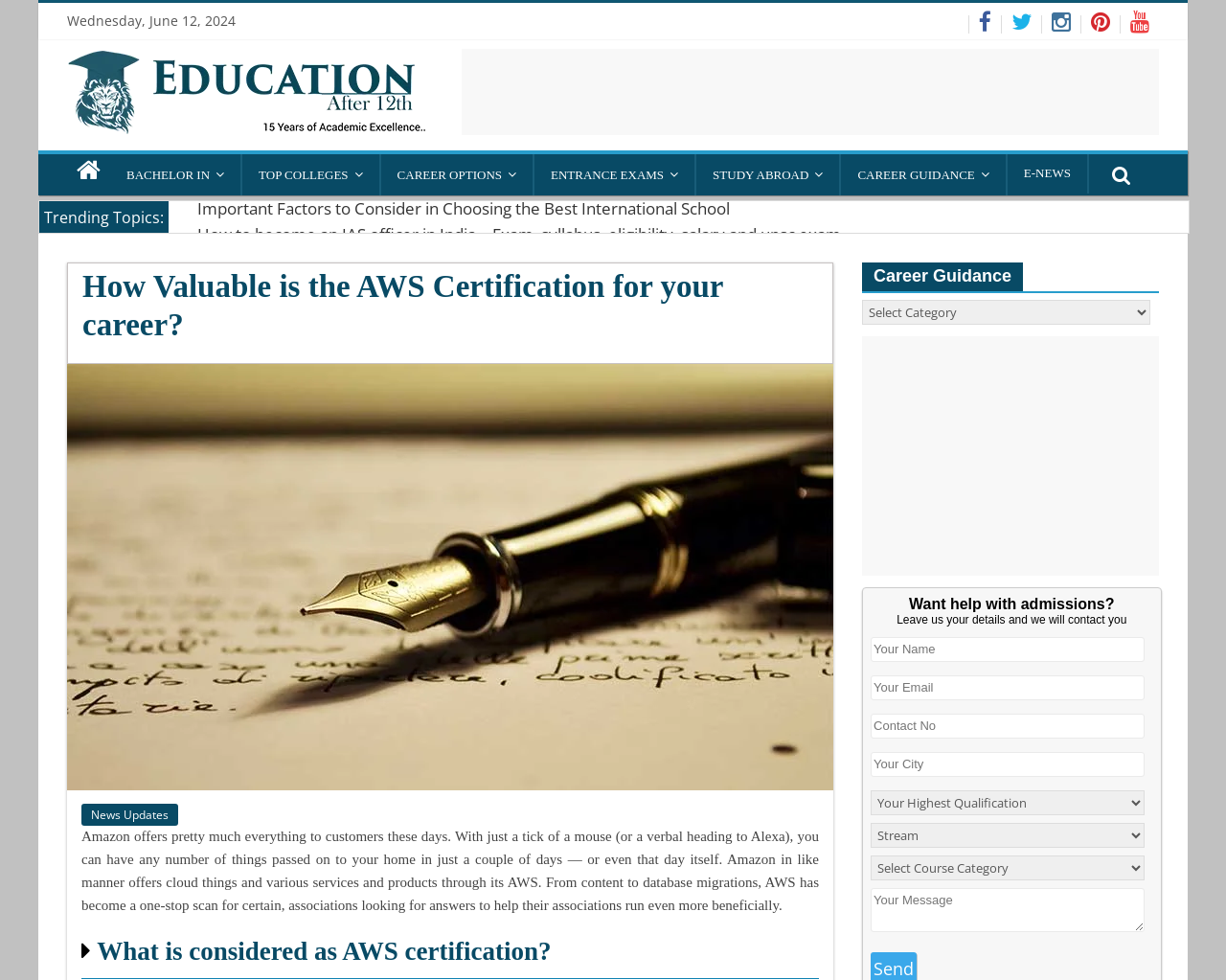Based on the element description "E-News", predict the bounding box coordinates of the UI element.

[0.822, 0.158, 0.887, 0.197]